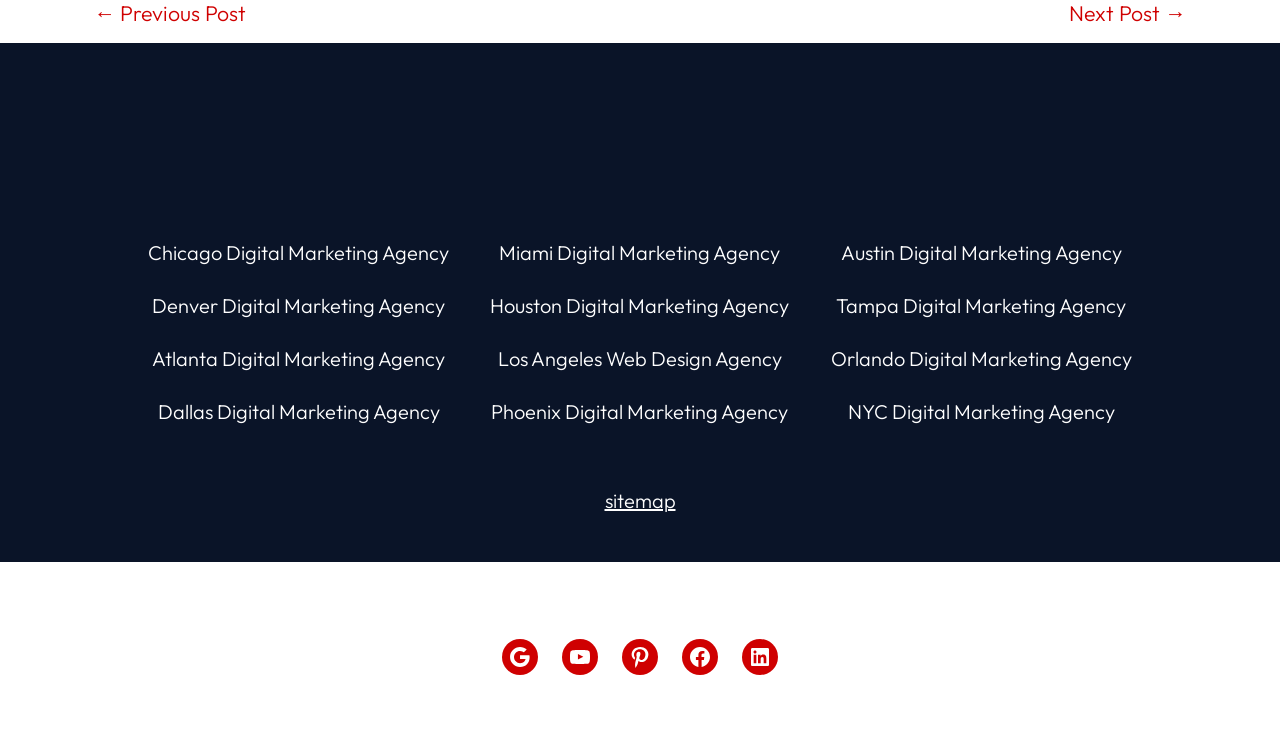Find the bounding box coordinates for the area that should be clicked to accomplish the instruction: "visit Google".

[0.392, 0.85, 0.42, 0.898]